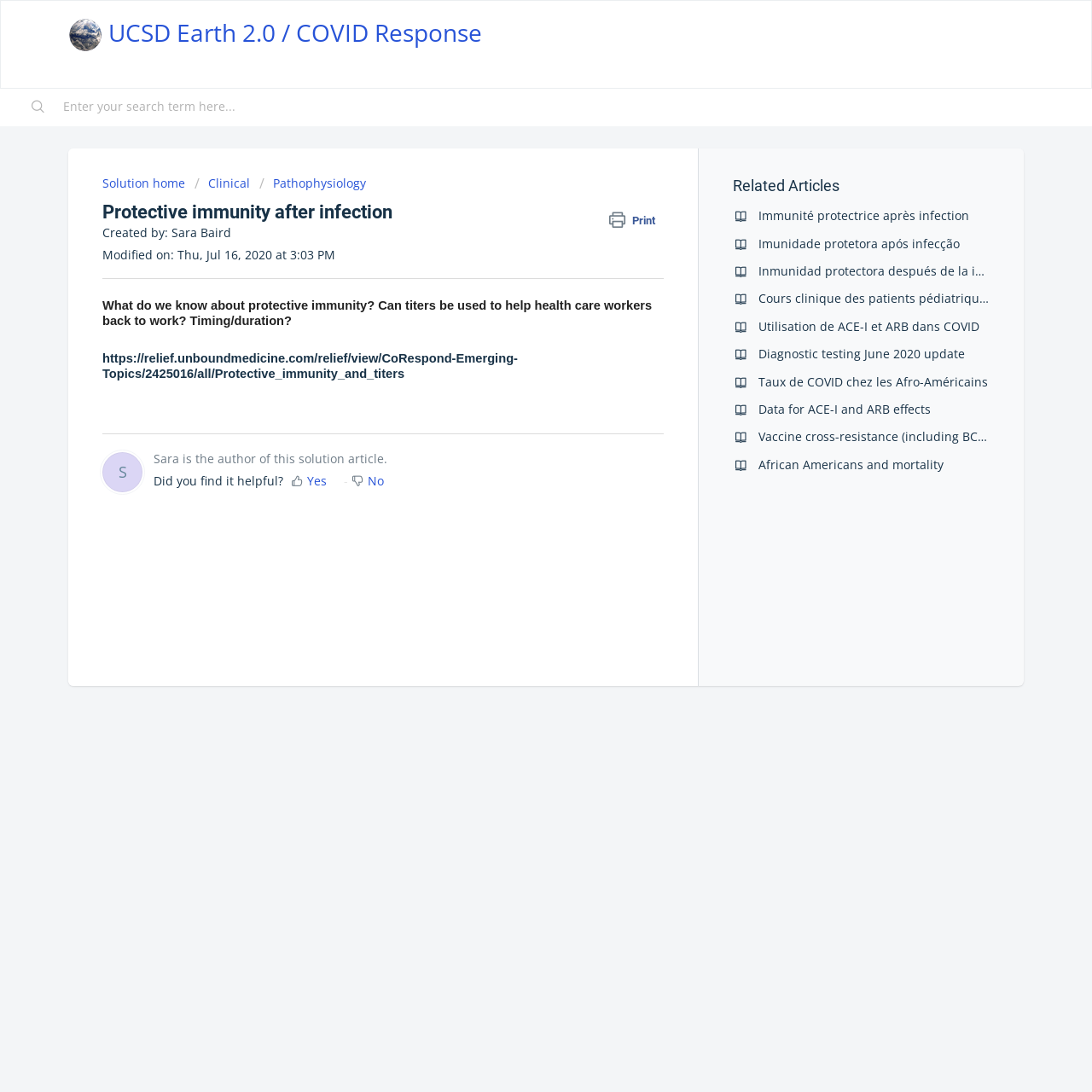Can you pinpoint the bounding box coordinates for the clickable element required for this instruction: "Search for a topic"? The coordinates should be four float numbers between 0 and 1, i.e., [left, top, right, bottom].

[0.025, 0.083, 0.045, 0.114]